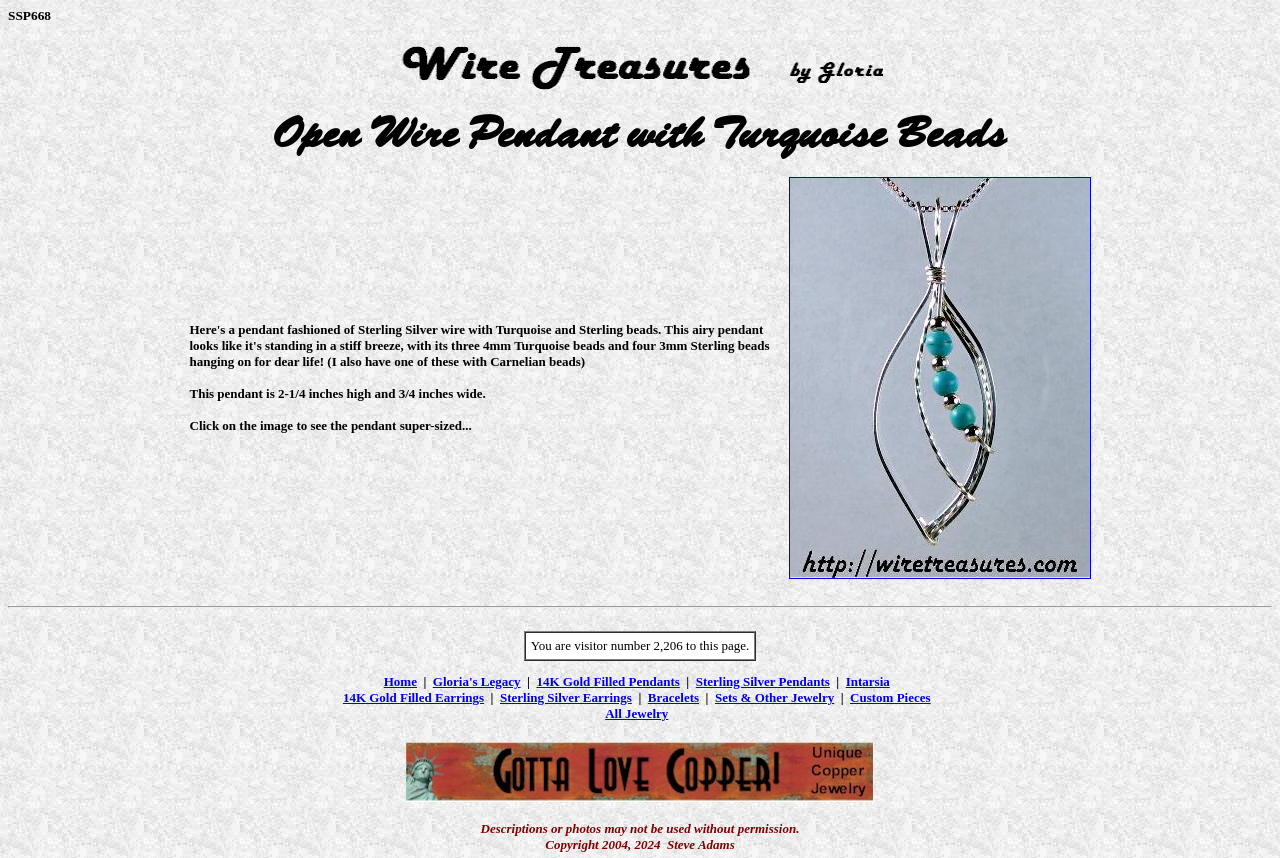How many beads are hanging on the pendant?
Could you please answer the question thoroughly and with as much detail as possible?

I counted the number of beads mentioned in the text in the LayoutTableCell element with the text 'Here's a pendant fashioned of Sterling Silver wire with Turquoise and Sterling beads...'. The text mentions three 4mm Turquoise beads and four 3mm Sterling beads, which adds up to a total of seven beads.